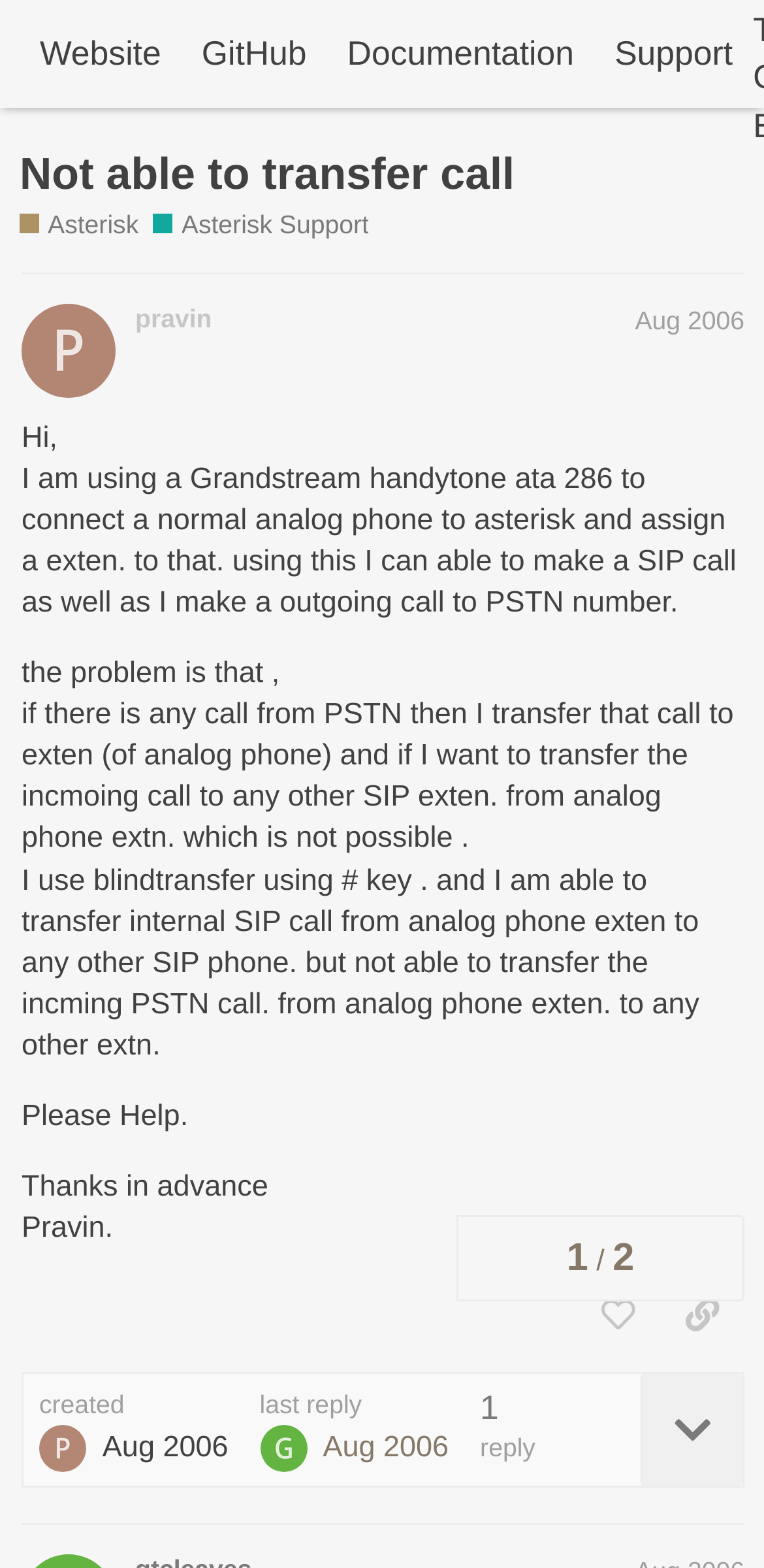Identify the bounding box for the described UI element: "last reply Aug 2006".

[0.34, 0.886, 0.587, 0.938]